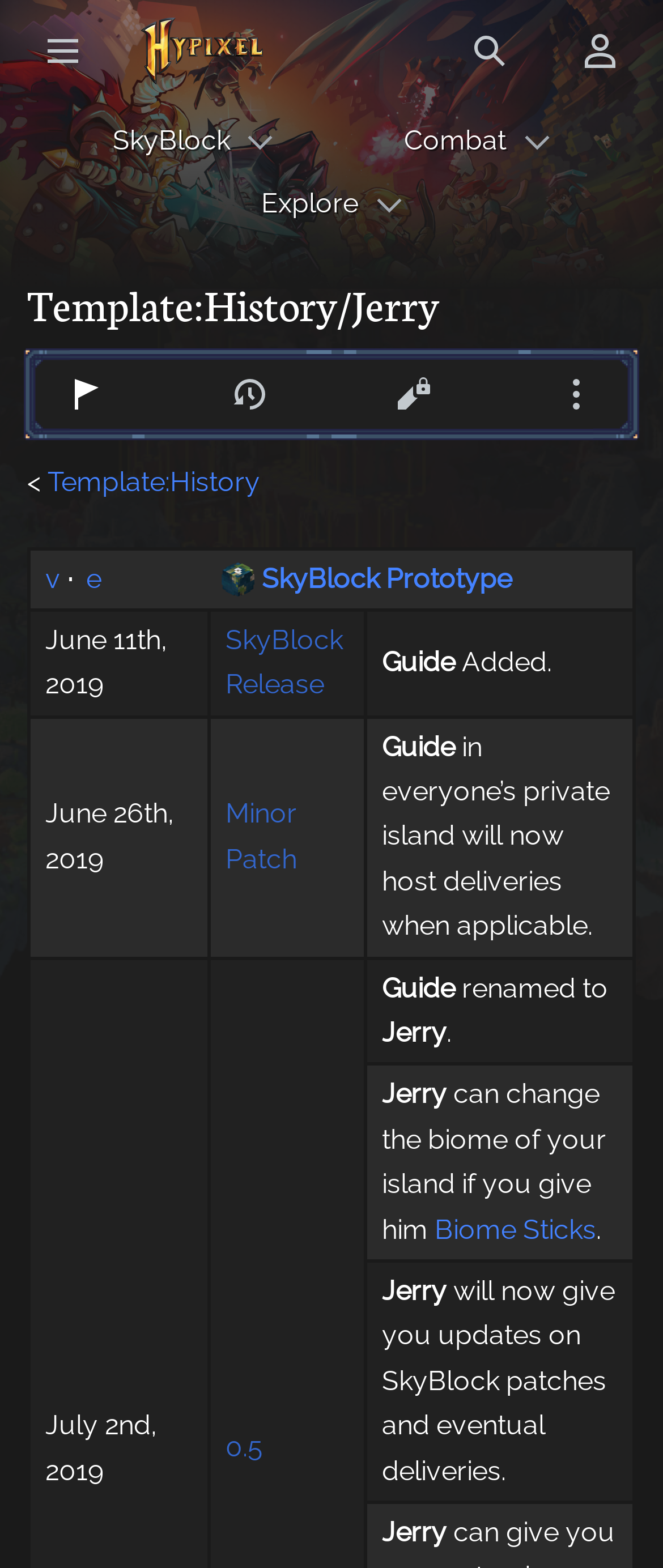Determine the bounding box coordinates for the area you should click to complete the following instruction: "Open the User menu".

[0.85, 0.009, 0.883, 0.023]